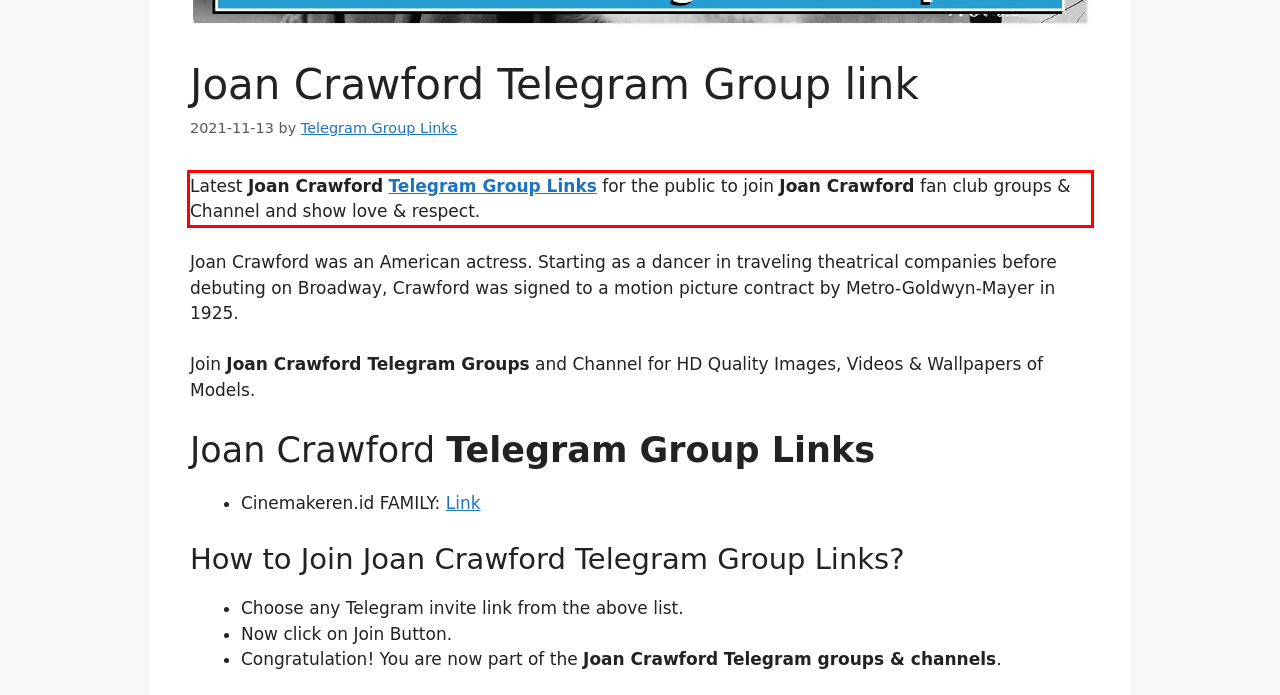You are presented with a webpage screenshot featuring a red bounding box. Perform OCR on the text inside the red bounding box and extract the content.

Latest Joan Crawford Telegram Group Links for the public to join Joan Crawford fan club groups & Channel and show love & respect.